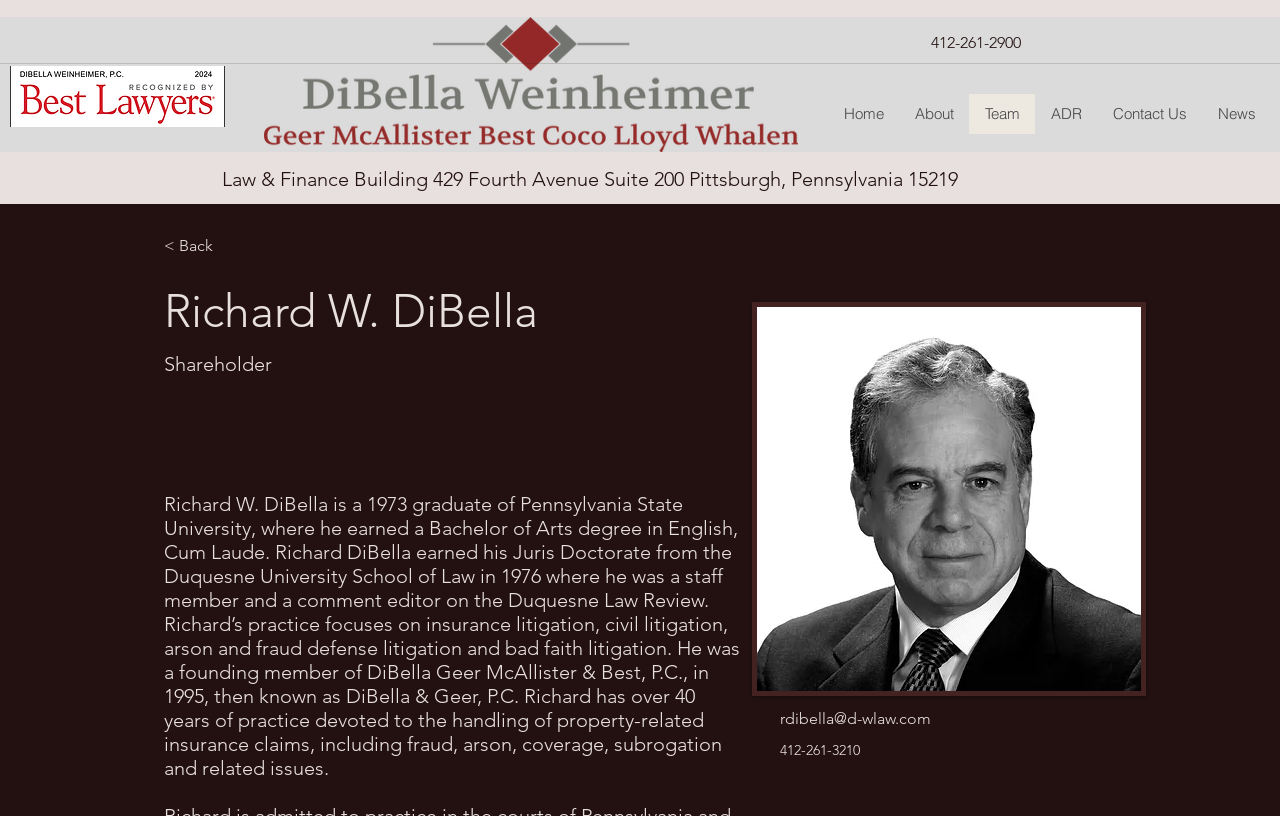Please provide the bounding box coordinates for the element that needs to be clicked to perform the instruction: "Call 412-261-3210". The coordinates must consist of four float numbers between 0 and 1, formatted as [left, top, right, bottom].

[0.609, 0.908, 0.672, 0.93]